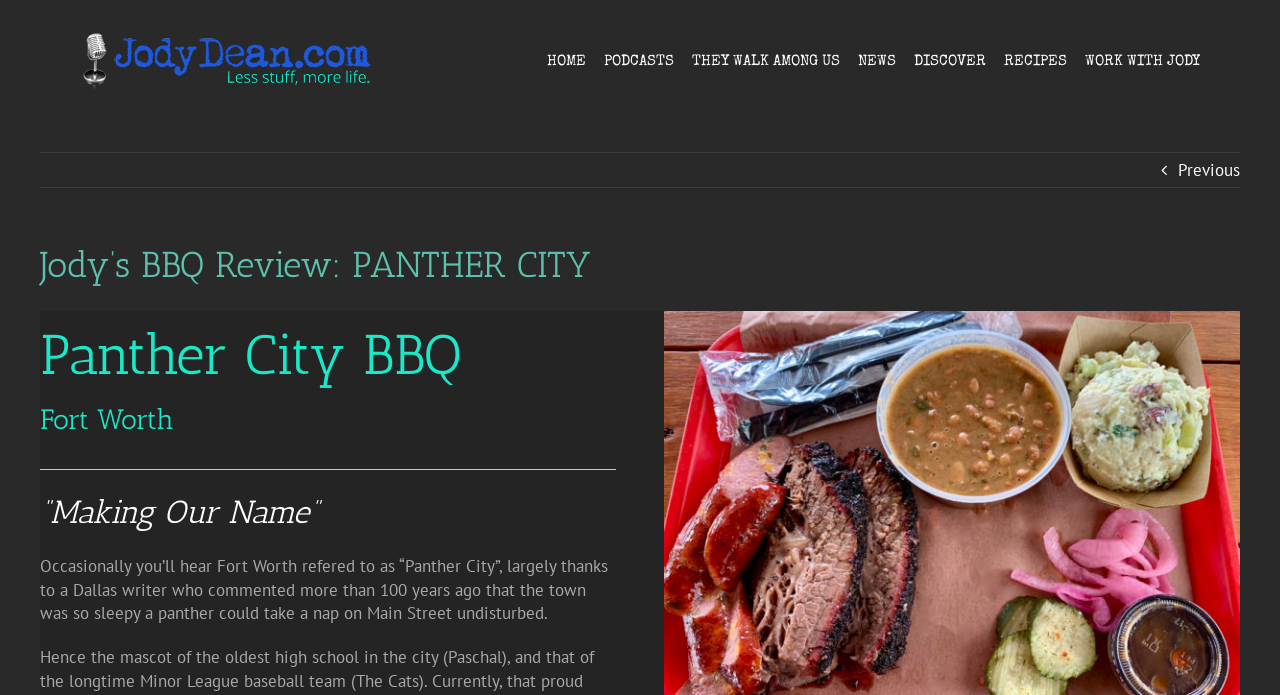Reply to the question with a single word or phrase:
How many menu items are available in the main menu?

7